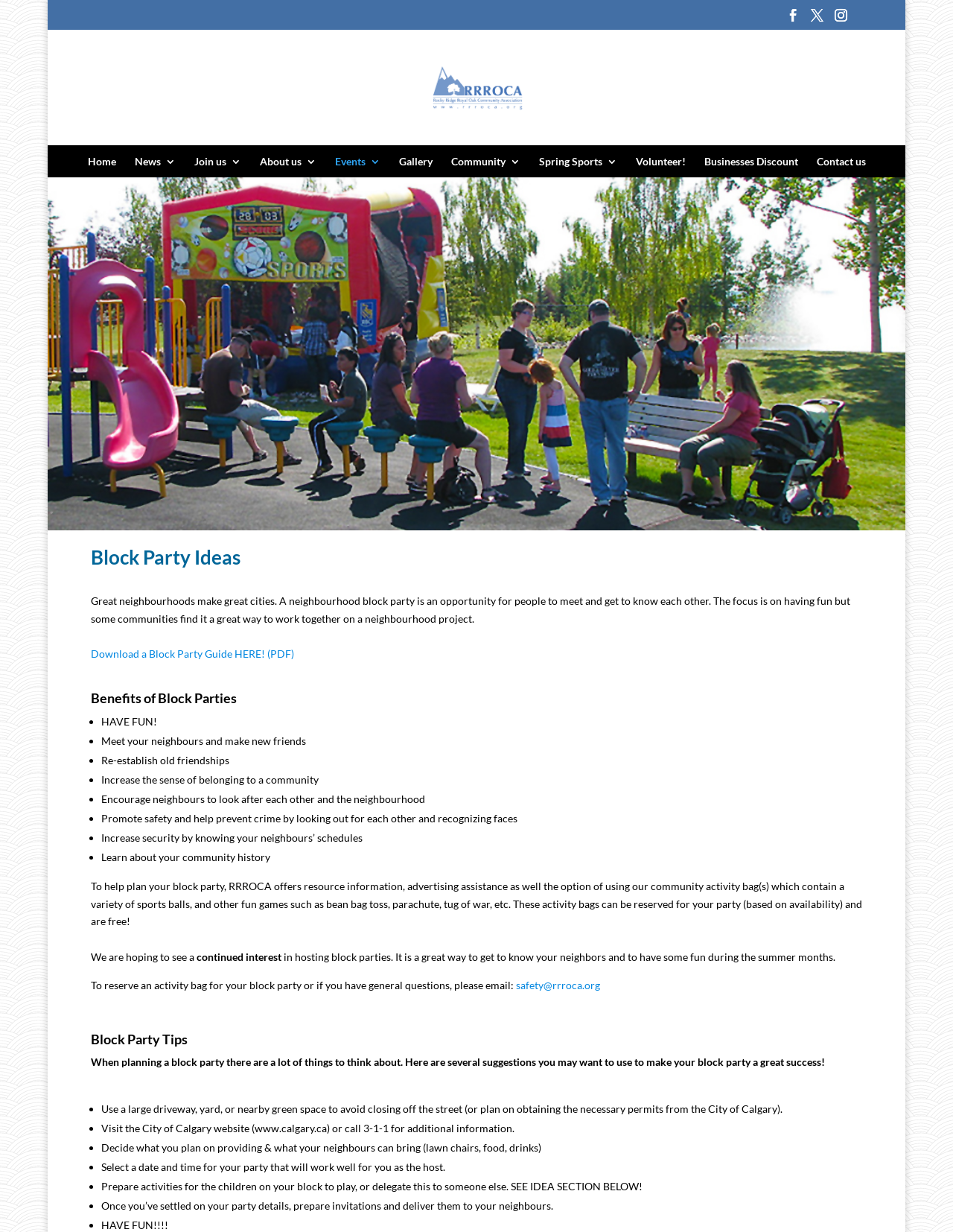Find the bounding box coordinates of the clickable area that will achieve the following instruction: "Download a Block Party Guide".

[0.095, 0.526, 0.308, 0.536]